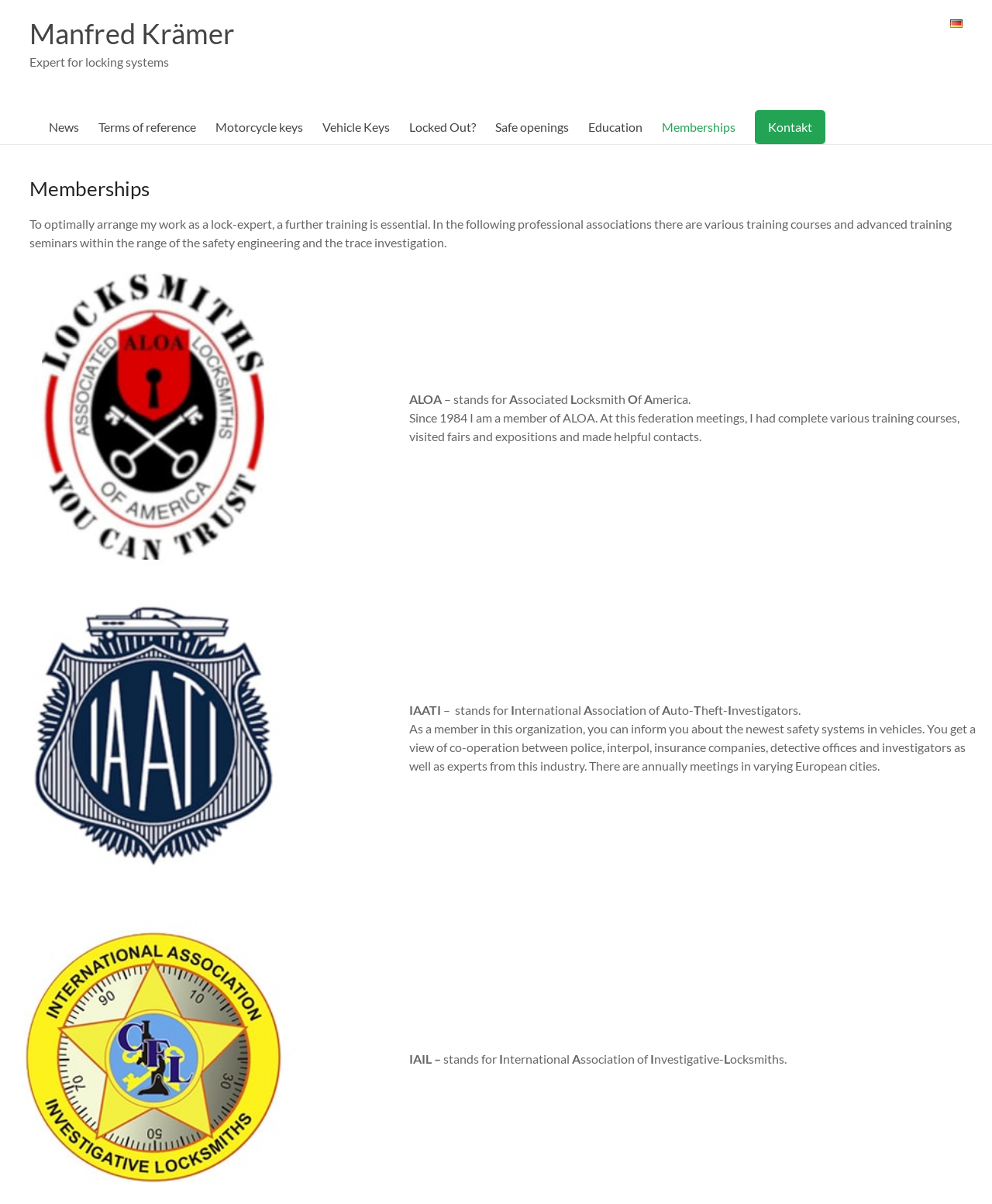Can you find the bounding box coordinates for the element that needs to be clicked to execute this instruction: "Click on the 'Memberships' link"? The coordinates should be given as four float numbers between 0 and 1, i.e., [left, top, right, bottom].

[0.668, 0.096, 0.742, 0.115]